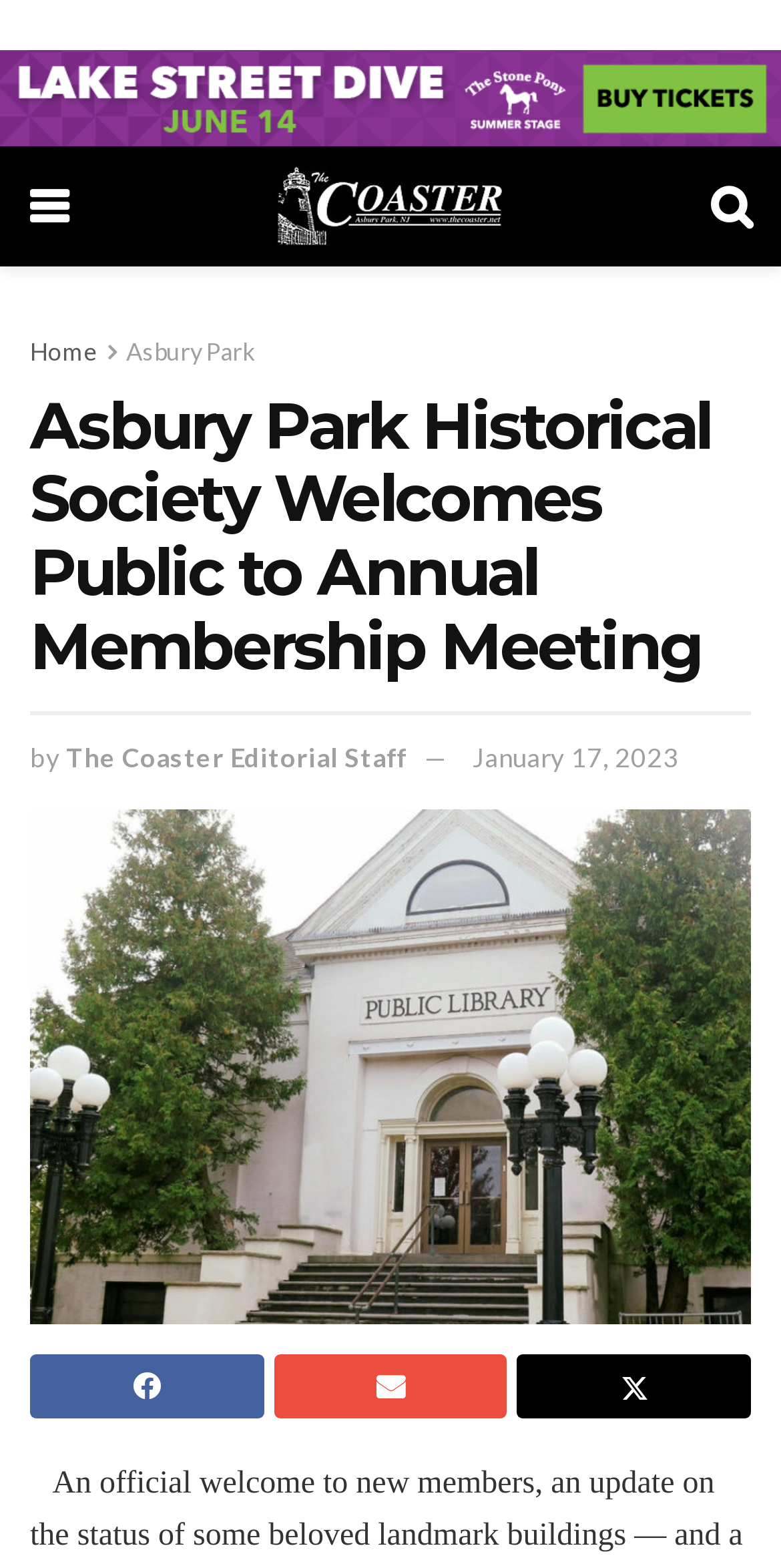Given the element description October 2022, identify the bounding box coordinates for the UI element on the webpage screenshot. The format should be (top-left x, top-left y, bottom-right x, bottom-right y), with values between 0 and 1.

None